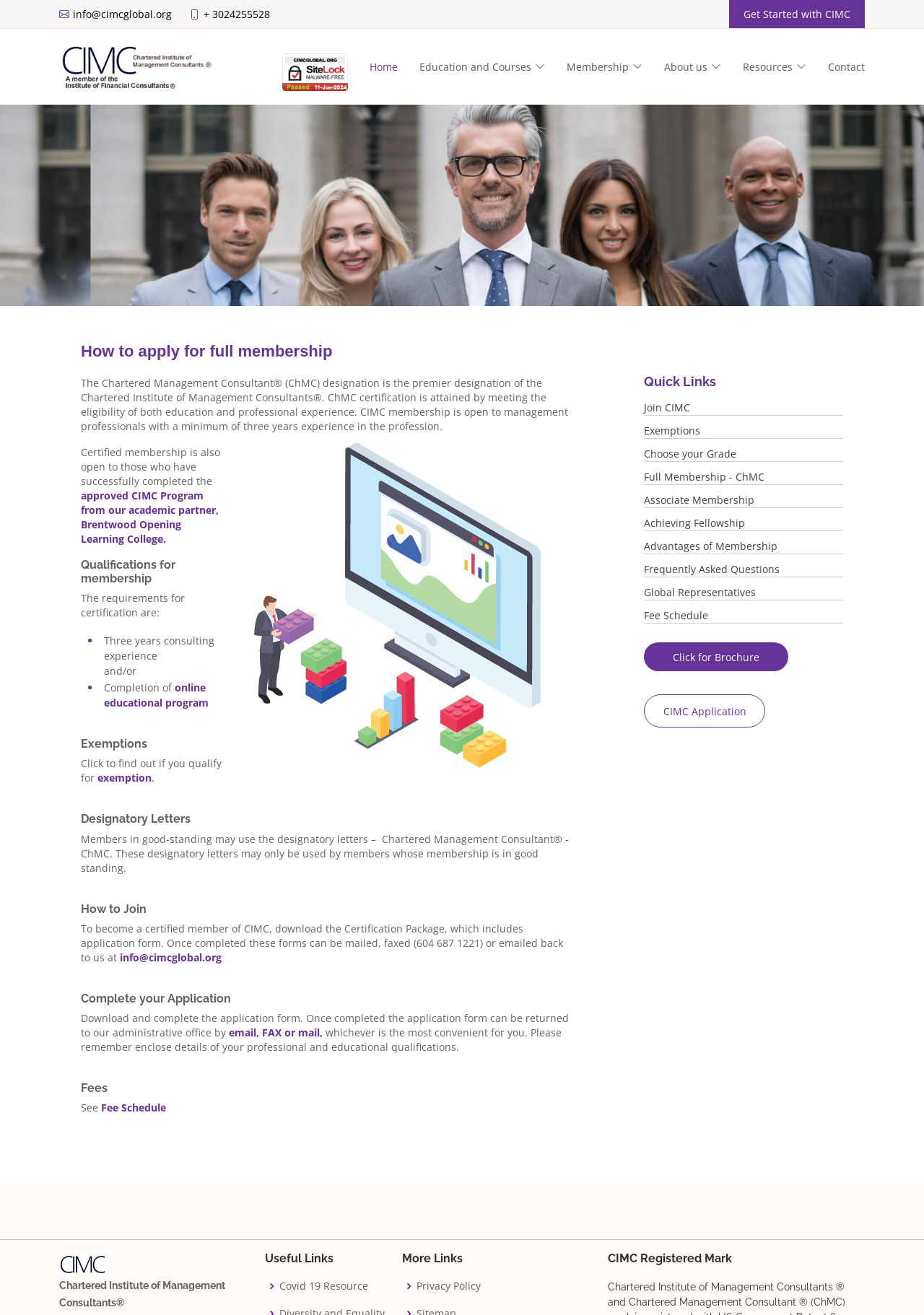Determine the bounding box coordinates of the target area to click to execute the following instruction: "Click the 'Home' link."

[0.377, 0.04, 0.43, 0.062]